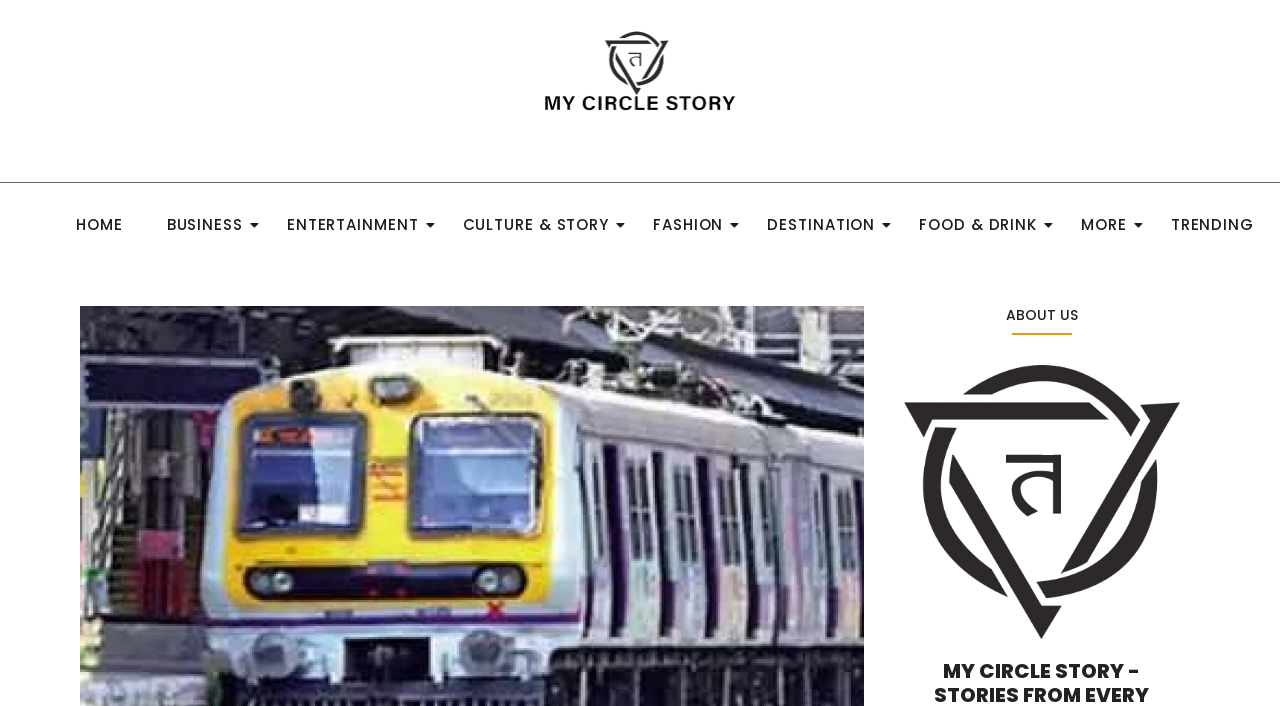Point out the bounding box coordinates of the section to click in order to follow this instruction: "Go to GUIDES".

None